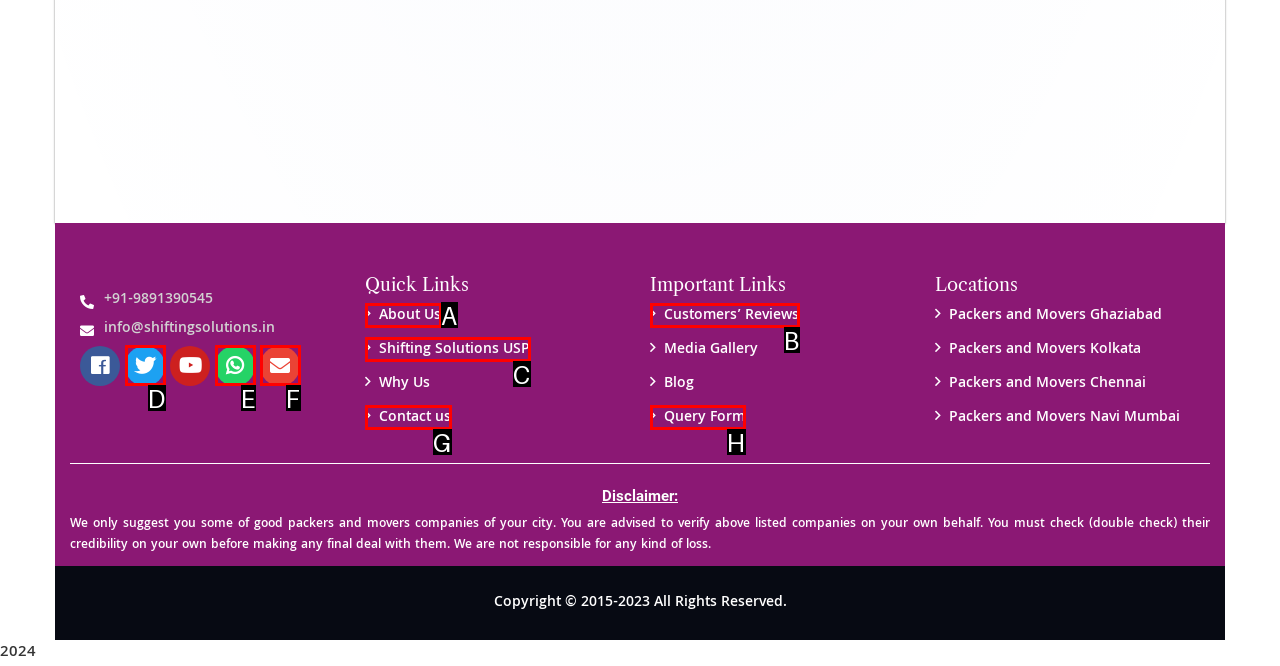Given the description: Shifting Solutions USP, identify the corresponding option. Answer with the letter of the appropriate option directly.

C